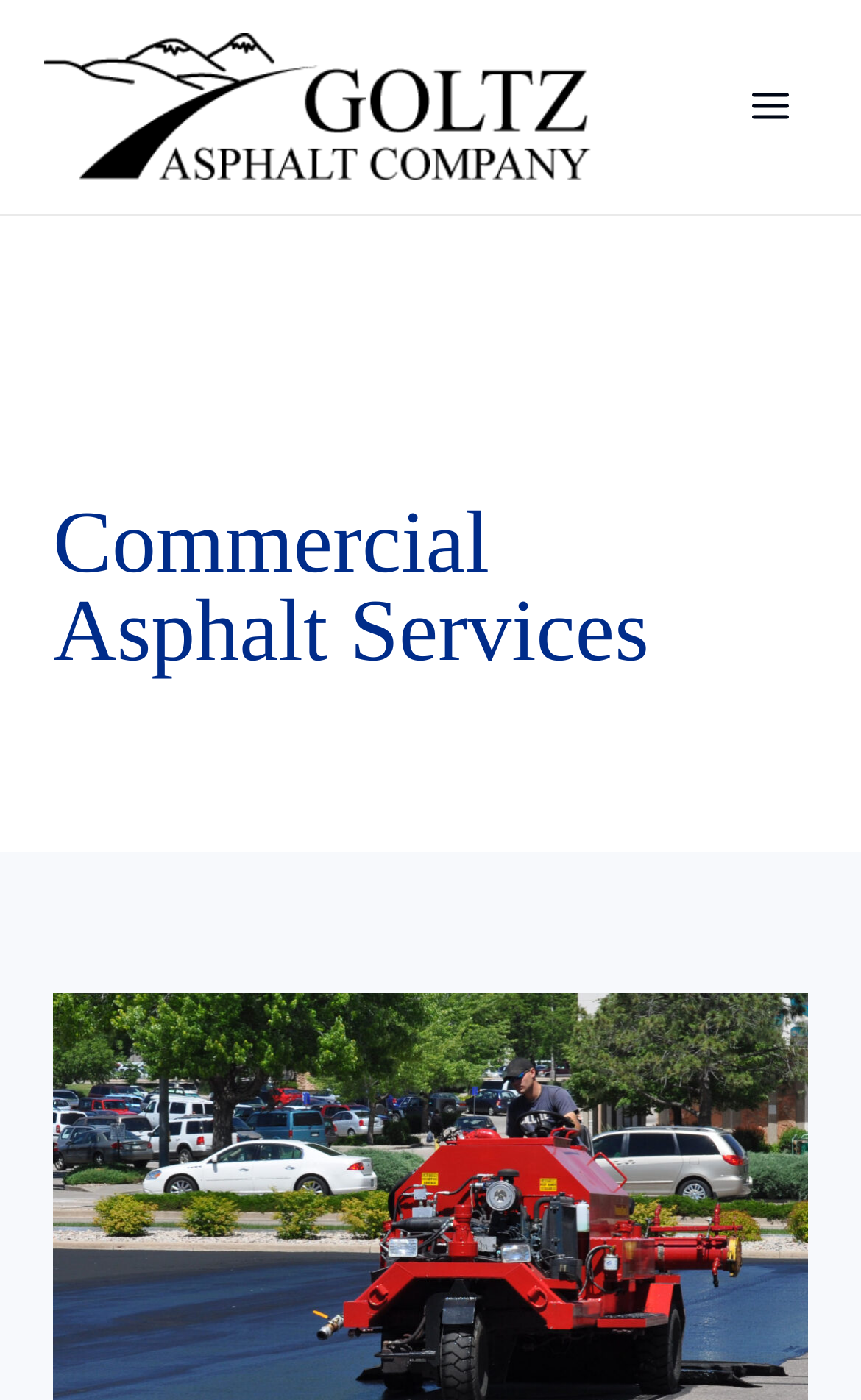What is the text of the webpage's headline?

Commercial Asphalt Services